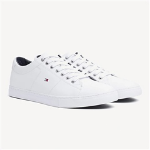What type of detailing does the shoe feature?
Utilize the information in the image to give a detailed answer to the question.

According to the caption, the shoes have 'classic lace-up detailing', which suggests that the shoes feature a lace-up closure system.